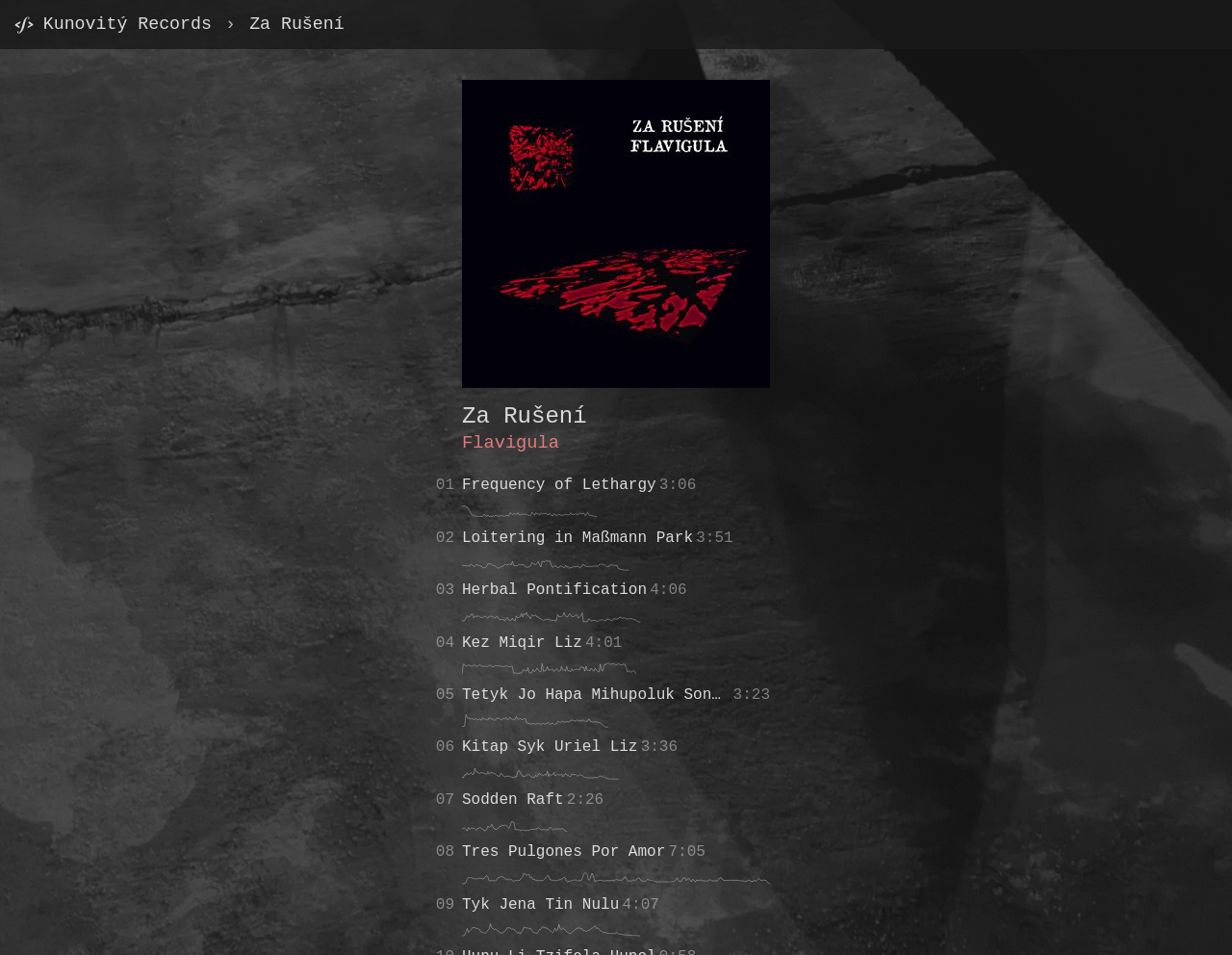Describe the webpage meticulously, covering all significant aspects.

The webpage appears to be a music album or playlist page, with a title "Za Rušení" at the top. Below the title, there are two links, "Faircamp" and "Kunovitý Records", which are likely related to the album or artist. 

To the right of these links, there is a navigation arrow "›" and another link "Za Rušení", which may be a link to the album's main page or a way to navigate back to the previous page.

Below these elements, there is a prominent link "A distorted window projecting crimson stillness" with an accompanying image, which may be the album cover art. 

Next to this link, there is a heading "Za Rušení" and a link "Flavigula", which could be a related artist or album. 

The main content of the page is a list of 9 tracks, each with a track number (01-09), a title, and a duration. The tracks are listed in a vertical column, with each track's elements aligned horizontally. The track titles are descriptive and poetic, such as "Frequency of Lethargy", "Loitering in Maßmann Park", and "Herbal Pontification". 

Each track has an accompanying image, which may be a smaller version of the album cover art or a unique image for each track. The images are positioned to the left of the track information. 

Overall, the page has a clean and organized layout, with a focus on presenting the album's tracks and related information in a clear and concise manner.